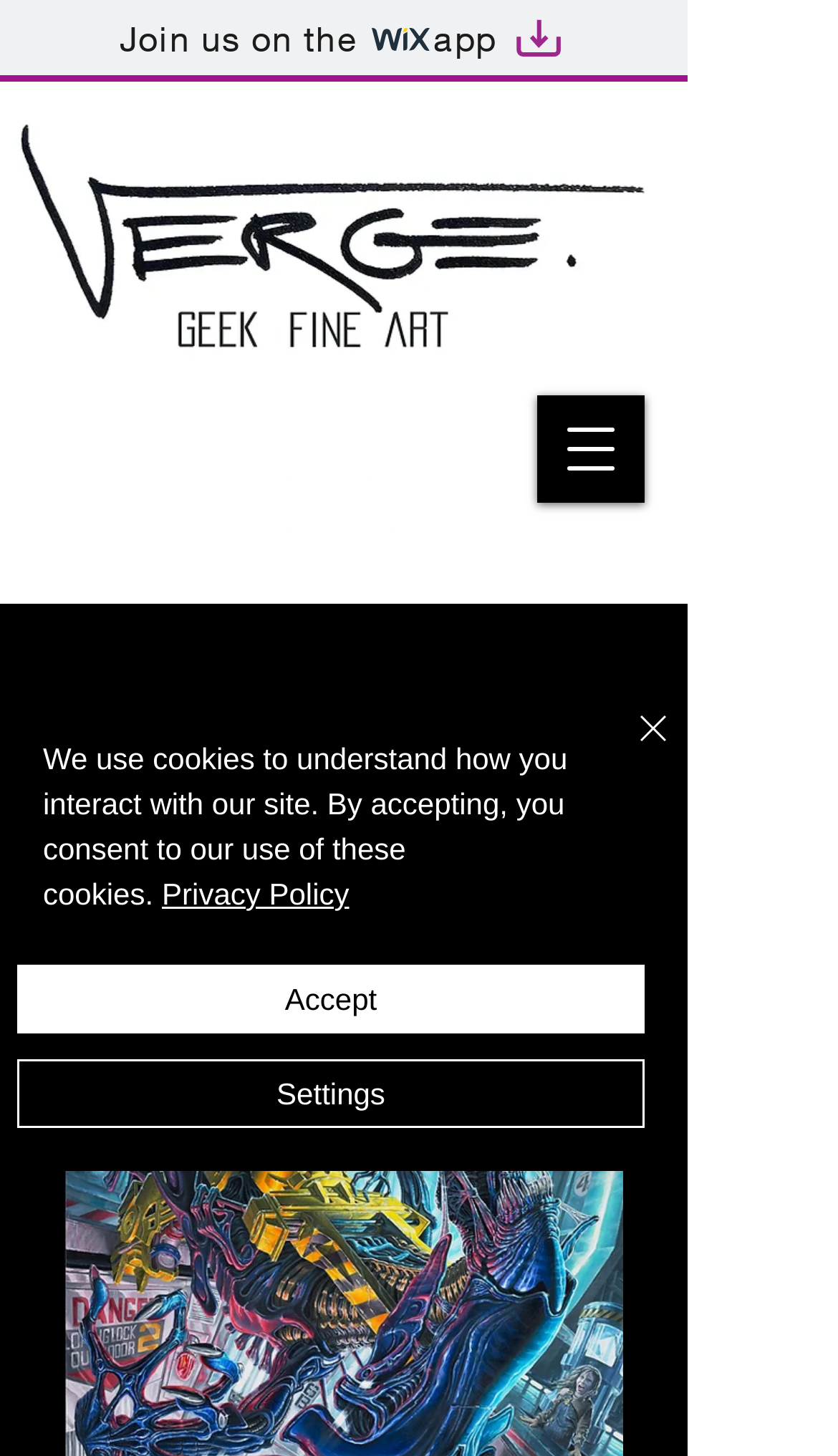Pinpoint the bounding box coordinates of the clickable area needed to execute the instruction: "View artwork details". The coordinates should be specified as four float numbers between 0 and 1, i.e., [left, top, right, bottom].

[0.0, 0.071, 0.821, 0.254]